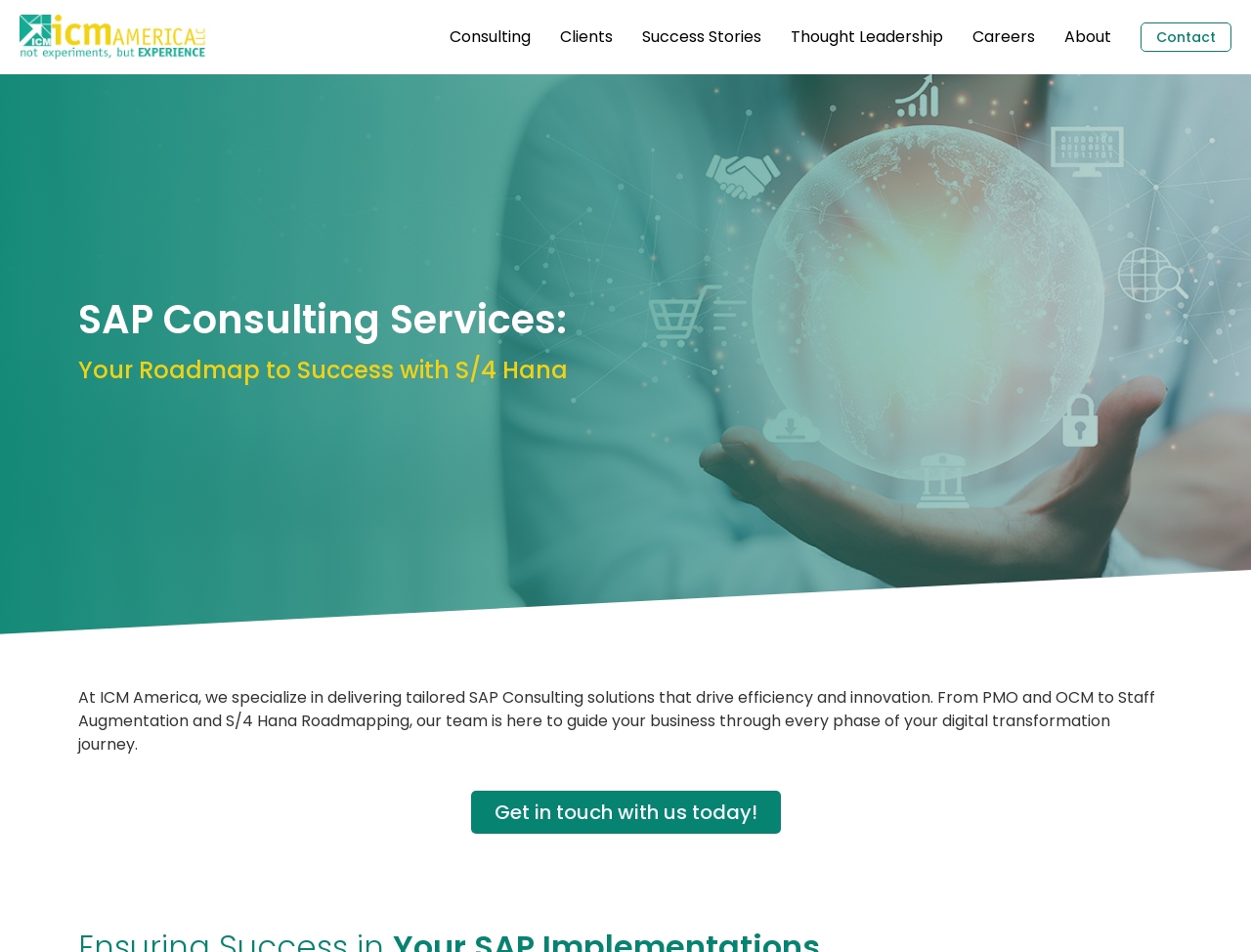Please answer the following query using a single word or phrase: 
What is the benefit of ICM America's SAP Consulting solutions?

Efficiency and innovation